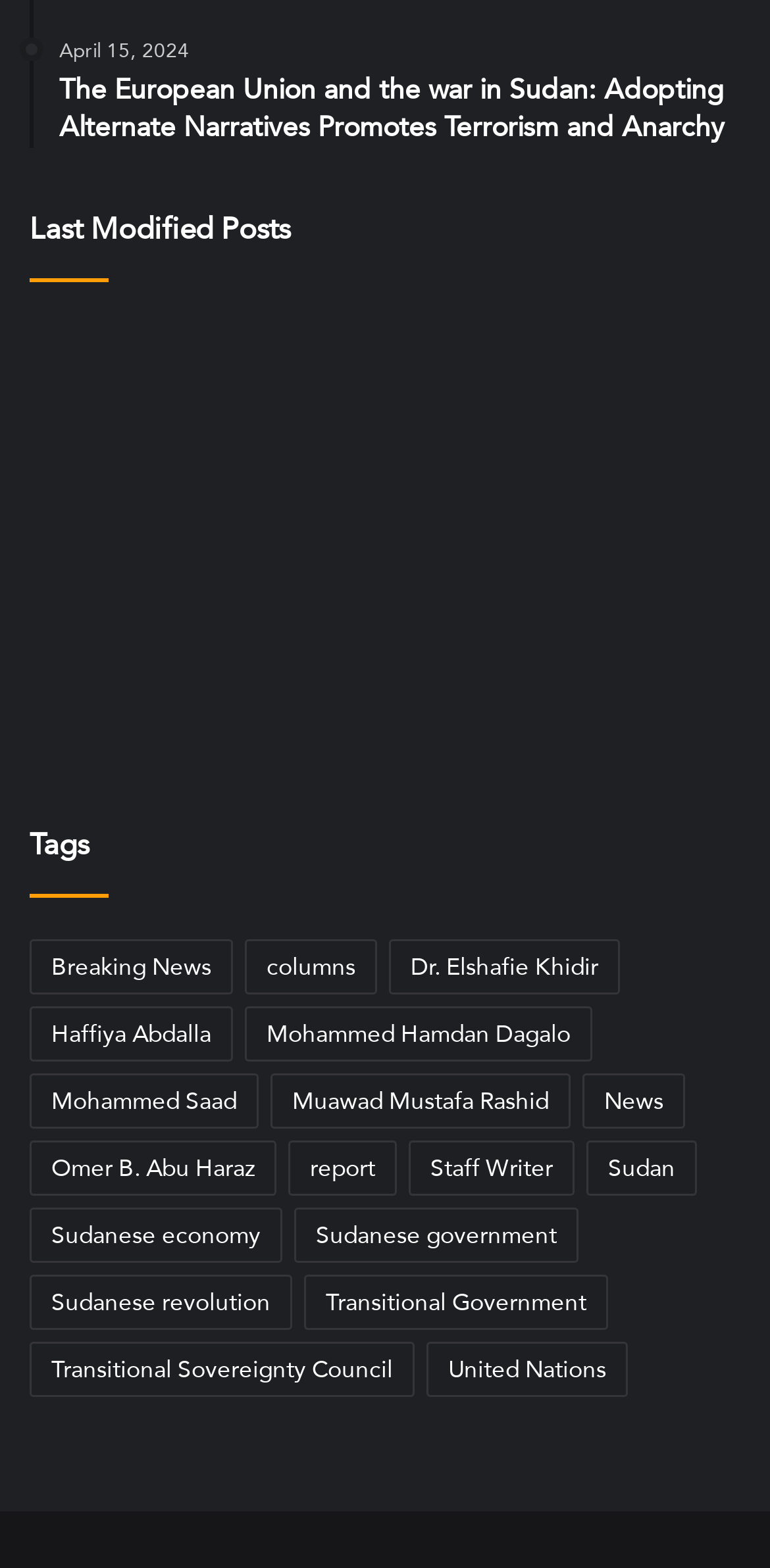Respond with a single word or phrase for the following question: 
How many items are in the 'Breaking News' category?

90 items